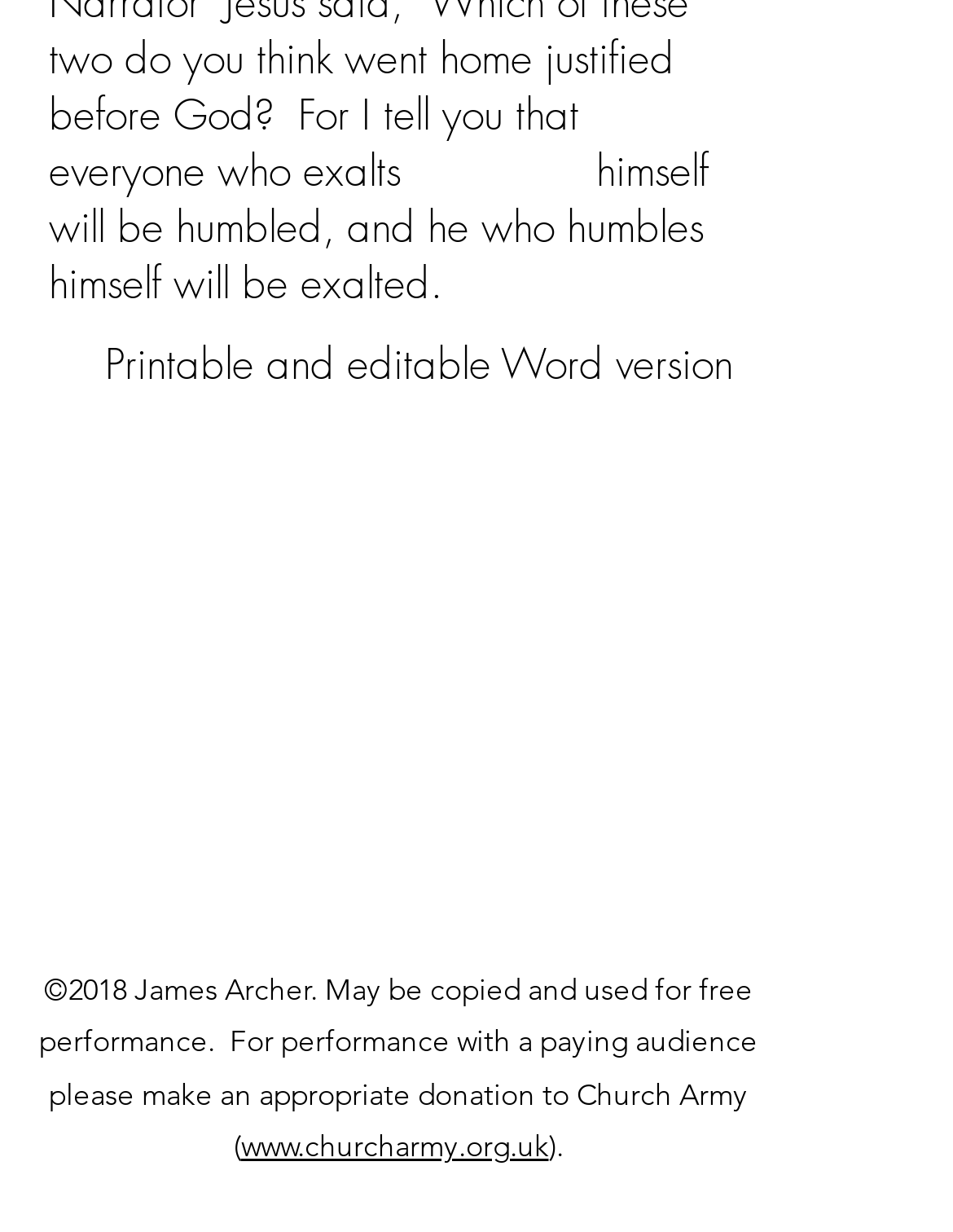Analyze the image and provide a detailed answer to the question: Who is the copyright holder of the content?

The copyright information at the bottom of the page states '©2018 James Archer', which indicates that James Archer is the copyright holder of the content.